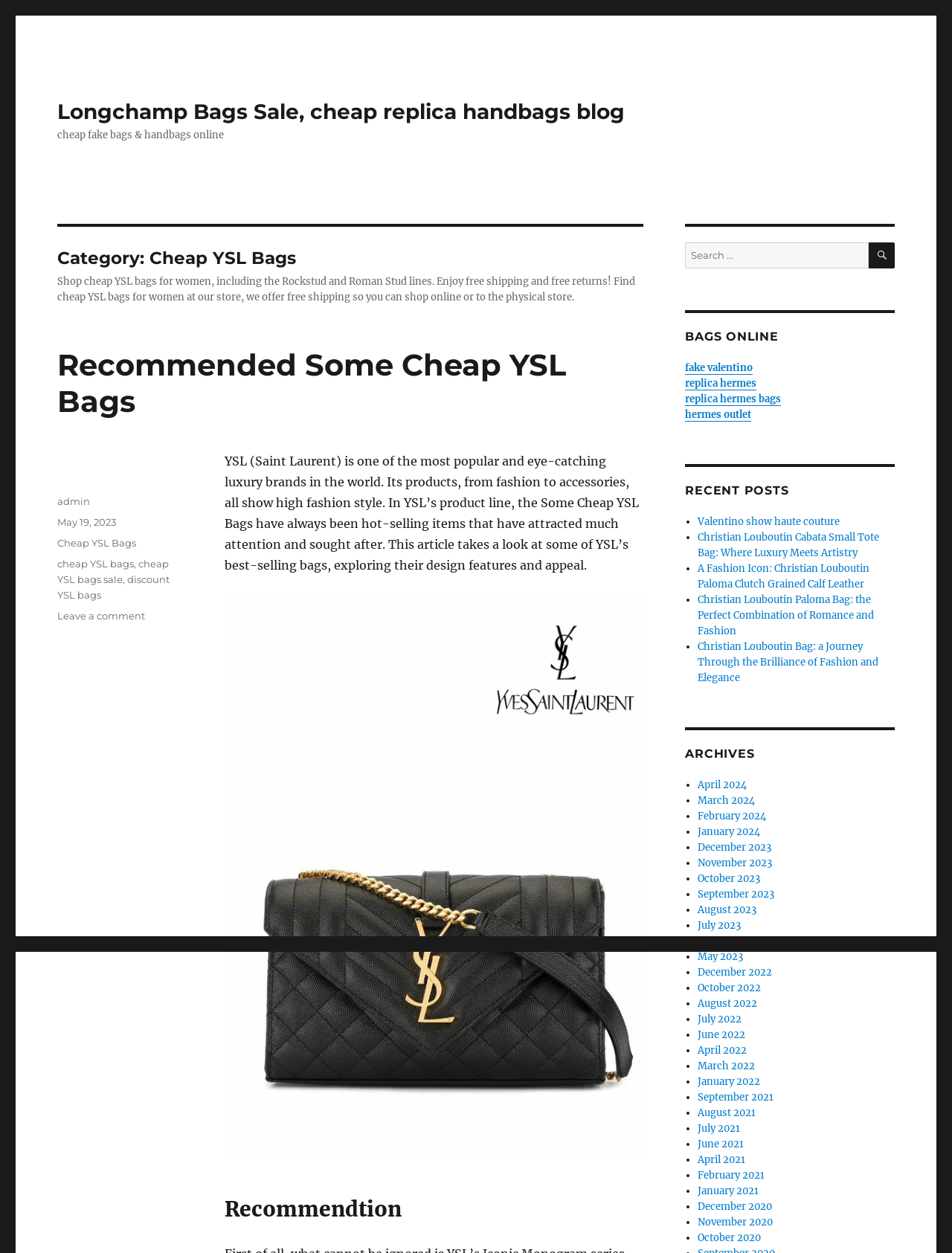Please find the bounding box coordinates of the element that needs to be clicked to perform the following instruction: "Click on the link to shop cheap YSL bags". The bounding box coordinates should be four float numbers between 0 and 1, represented as [left, top, right, bottom].

[0.06, 0.198, 0.676, 0.214]